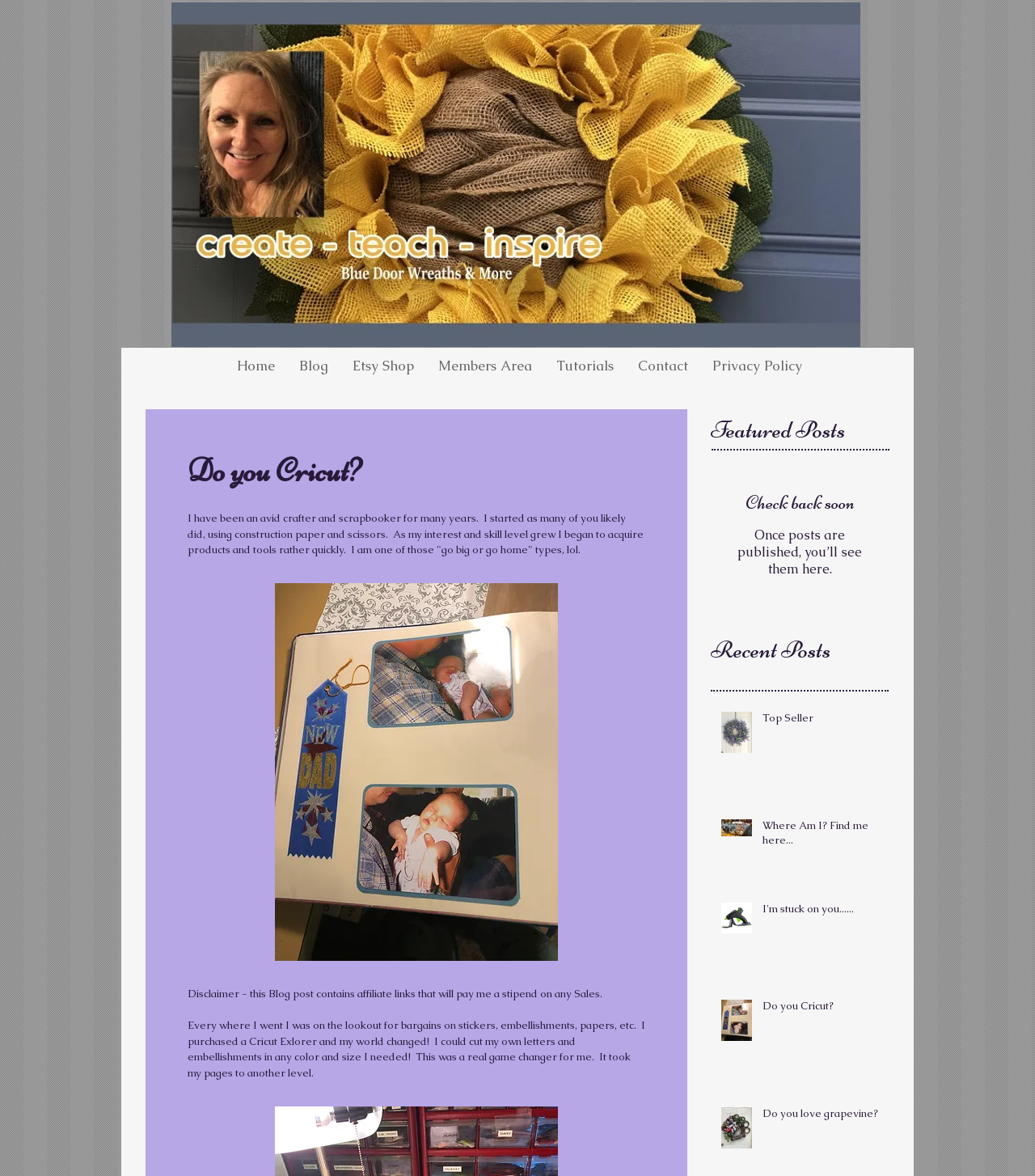Locate the bounding box of the UI element based on this description: "alt="Disclaimer" name="MSFPnav7"". Provide four float numbers between 0 and 1 as [left, top, right, bottom].

None